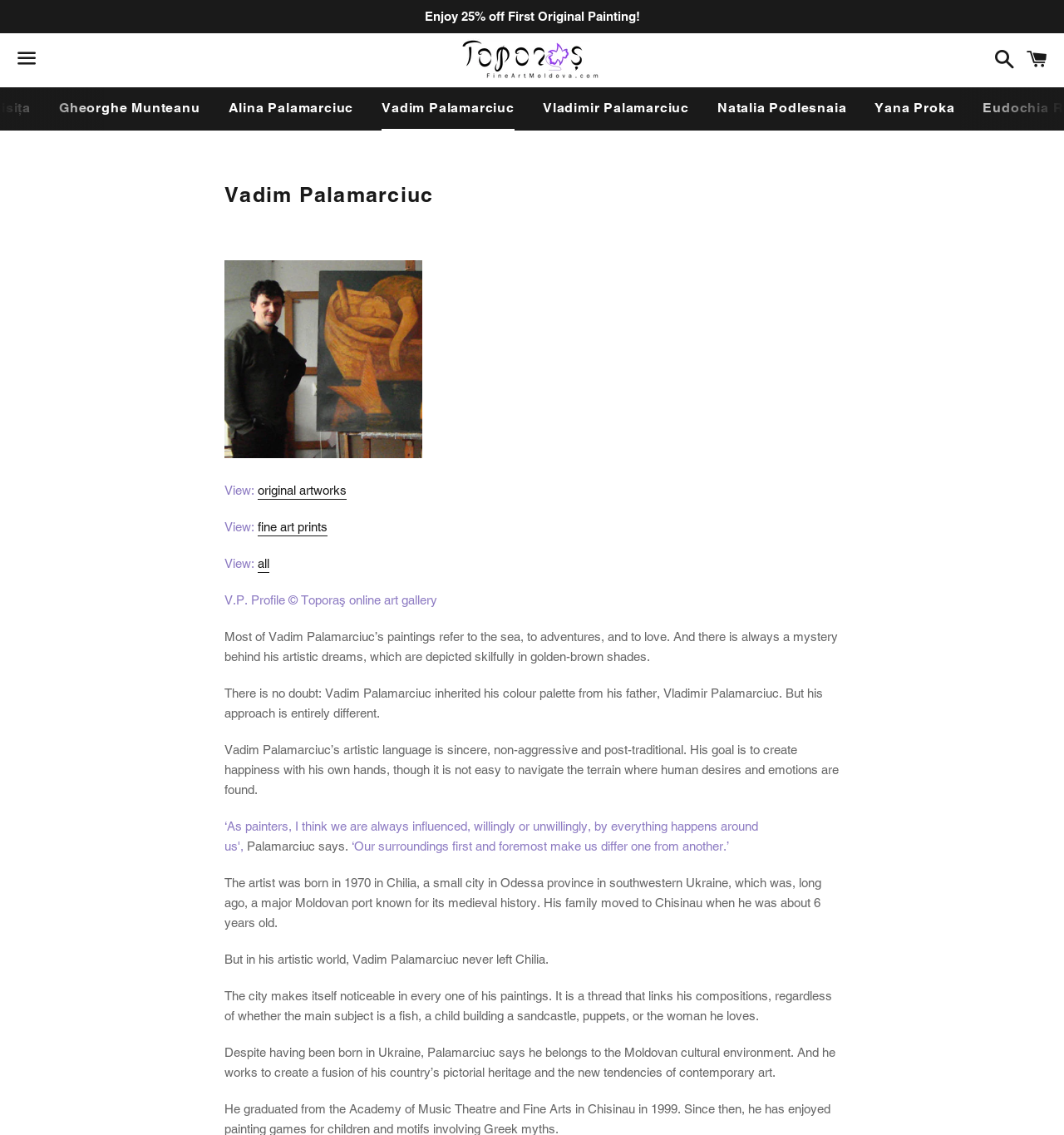Determine the bounding box coordinates of the region that needs to be clicked to achieve the task: "Search for something".

[0.927, 0.031, 0.954, 0.075]